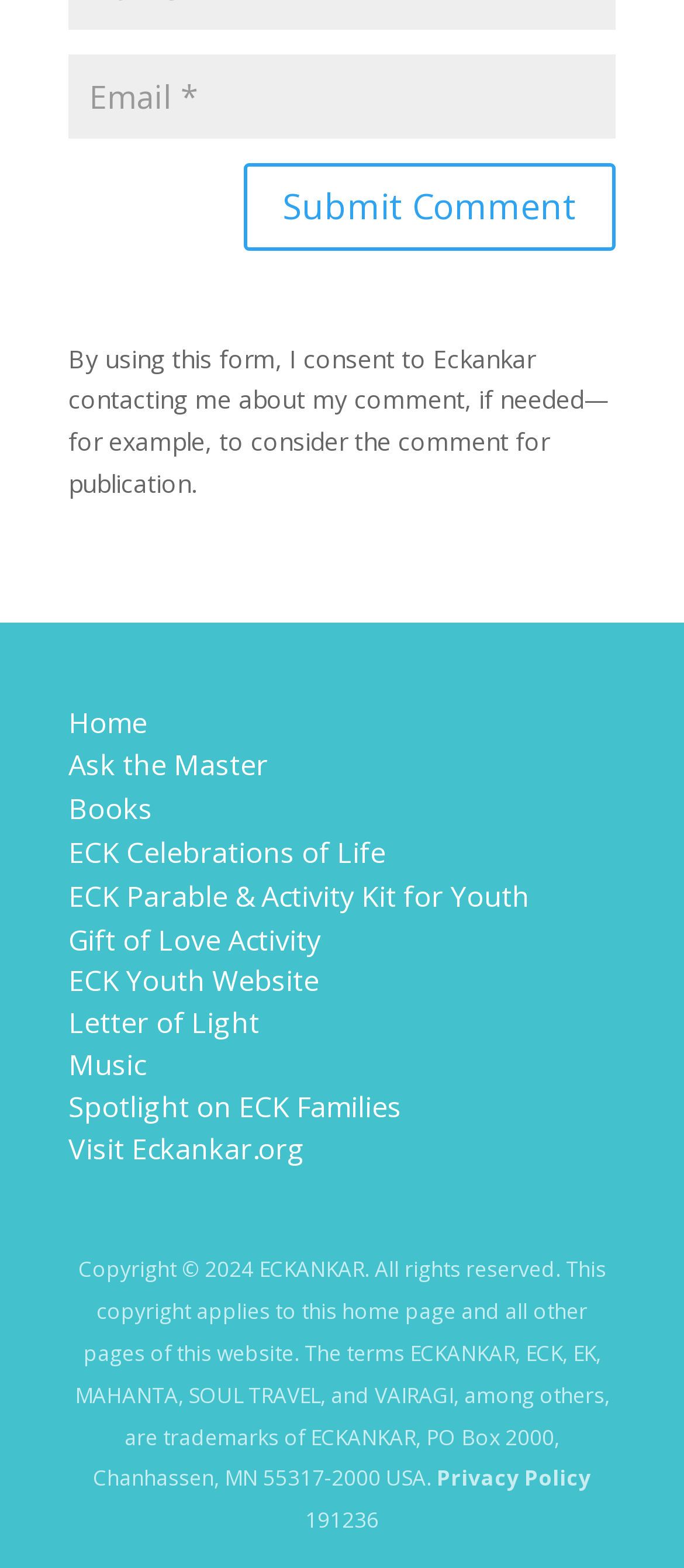What is the theme of the links at the top?
Offer a detailed and full explanation in response to the question.

The links at the top, such as 'Ask the Master', 'ECK Celebrations of Life', and 'Letter of Light', suggest that the theme is related to spirituality and religion.